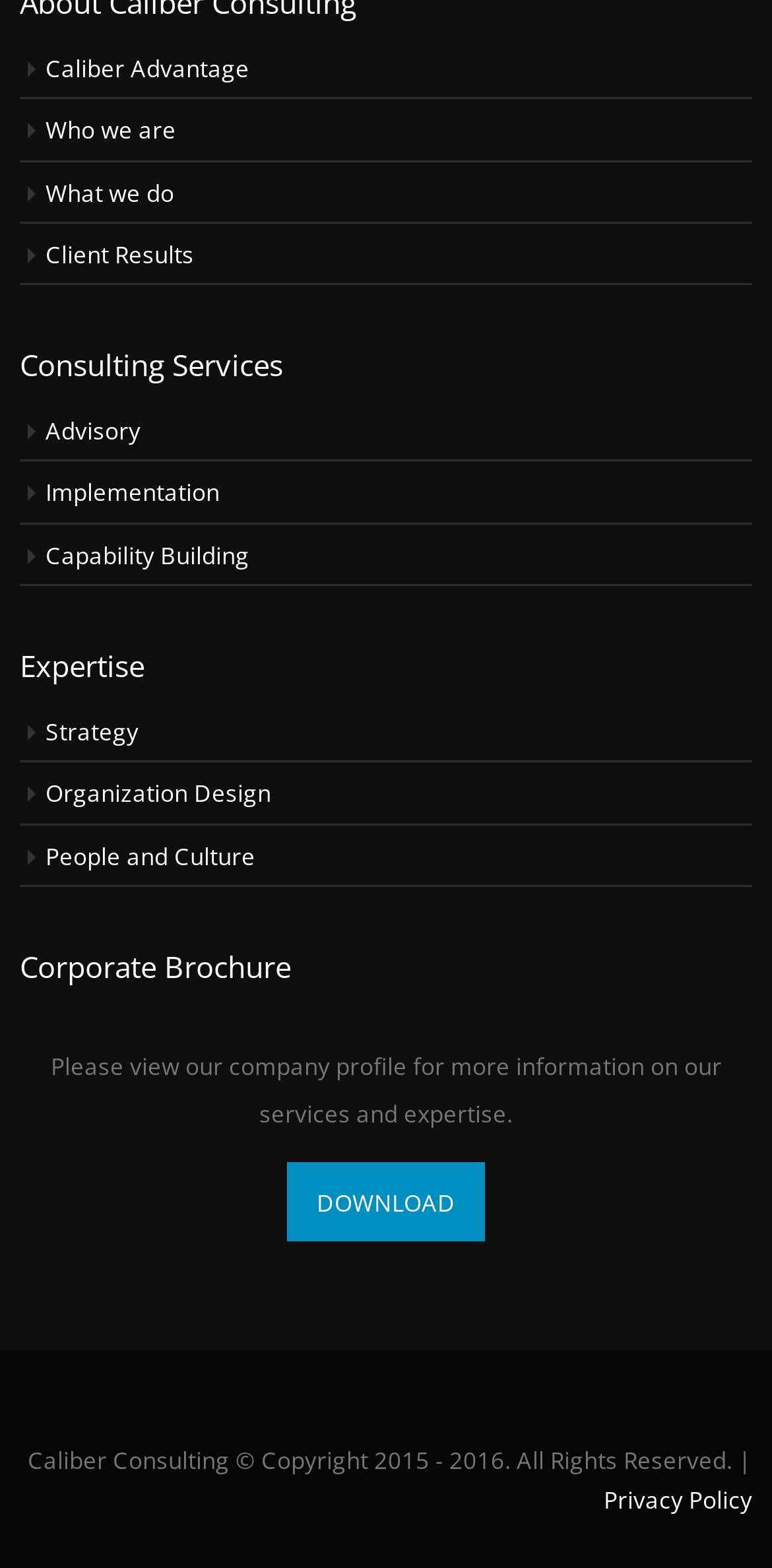Use a single word or phrase to answer the question:
What is the last link on the webpage?

Privacy Policy